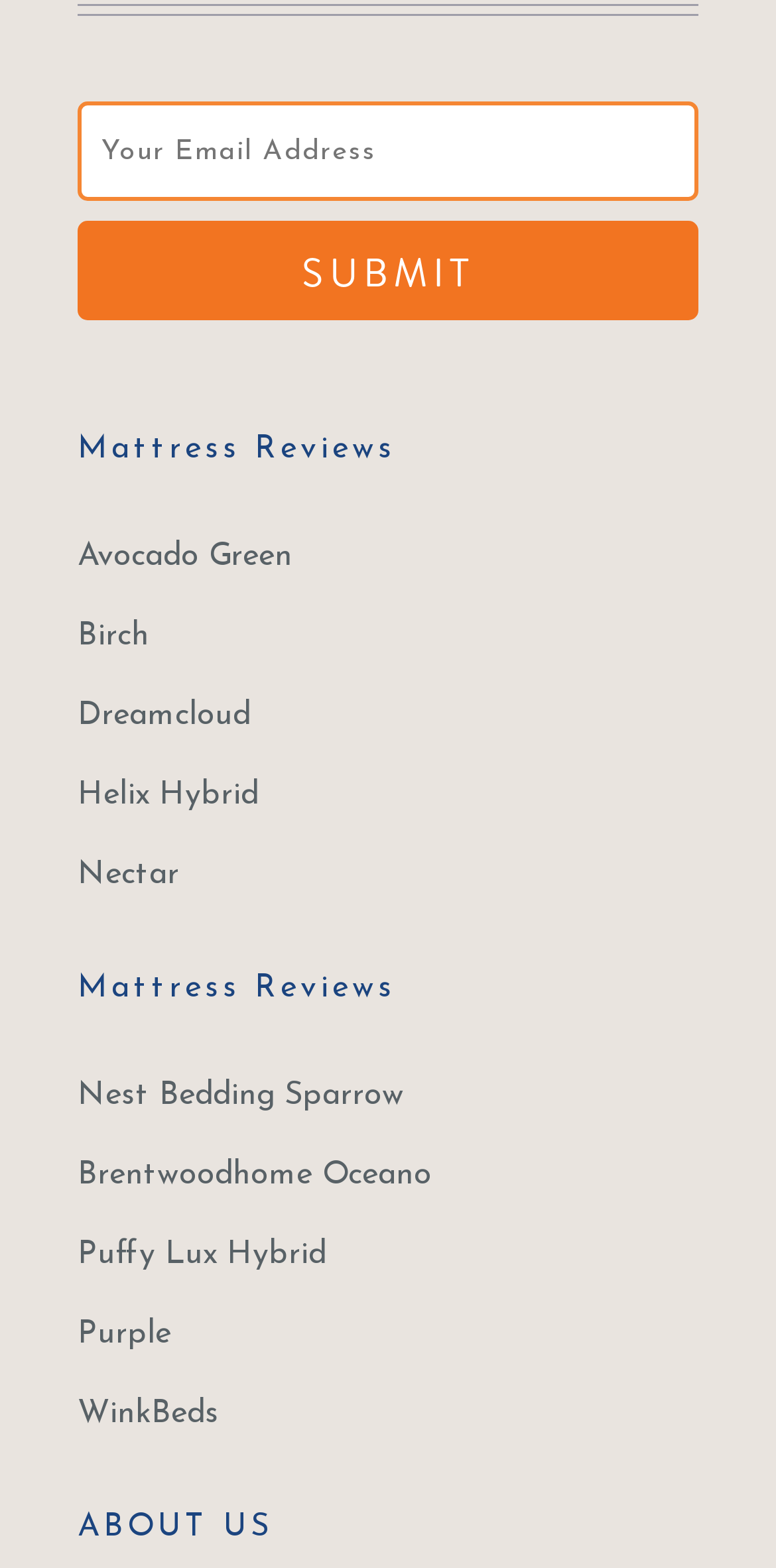Can you determine the bounding box coordinates of the area that needs to be clicked to fulfill the following instruction: "Learn about Nectar mattress"?

[0.1, 0.548, 0.231, 0.569]